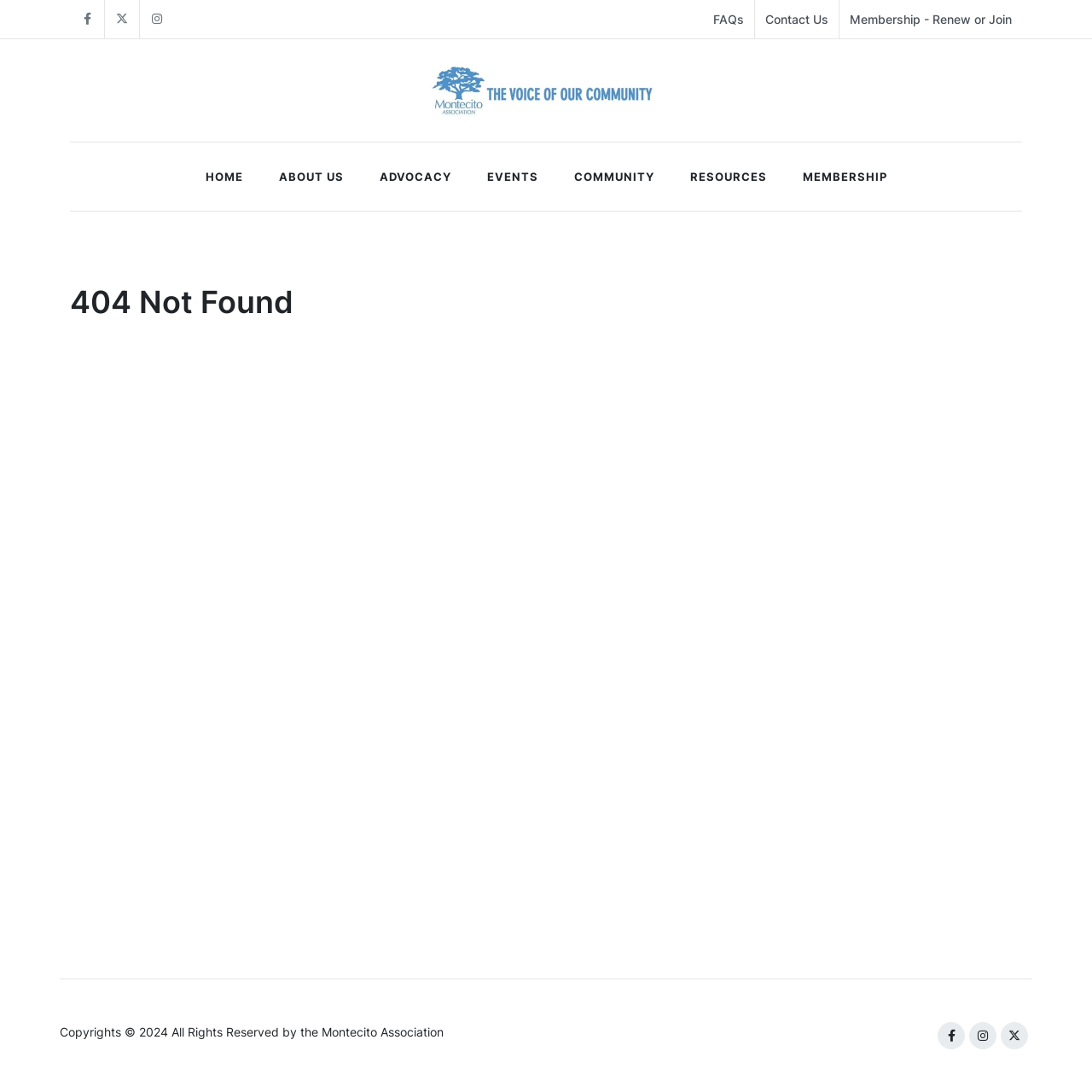Please identify the bounding box coordinates of the element's region that I should click in order to complete the following instruction: "Contact Us". The bounding box coordinates consist of four float numbers between 0 and 1, i.e., [left, top, right, bottom].

[0.691, 0.0, 0.768, 0.035]